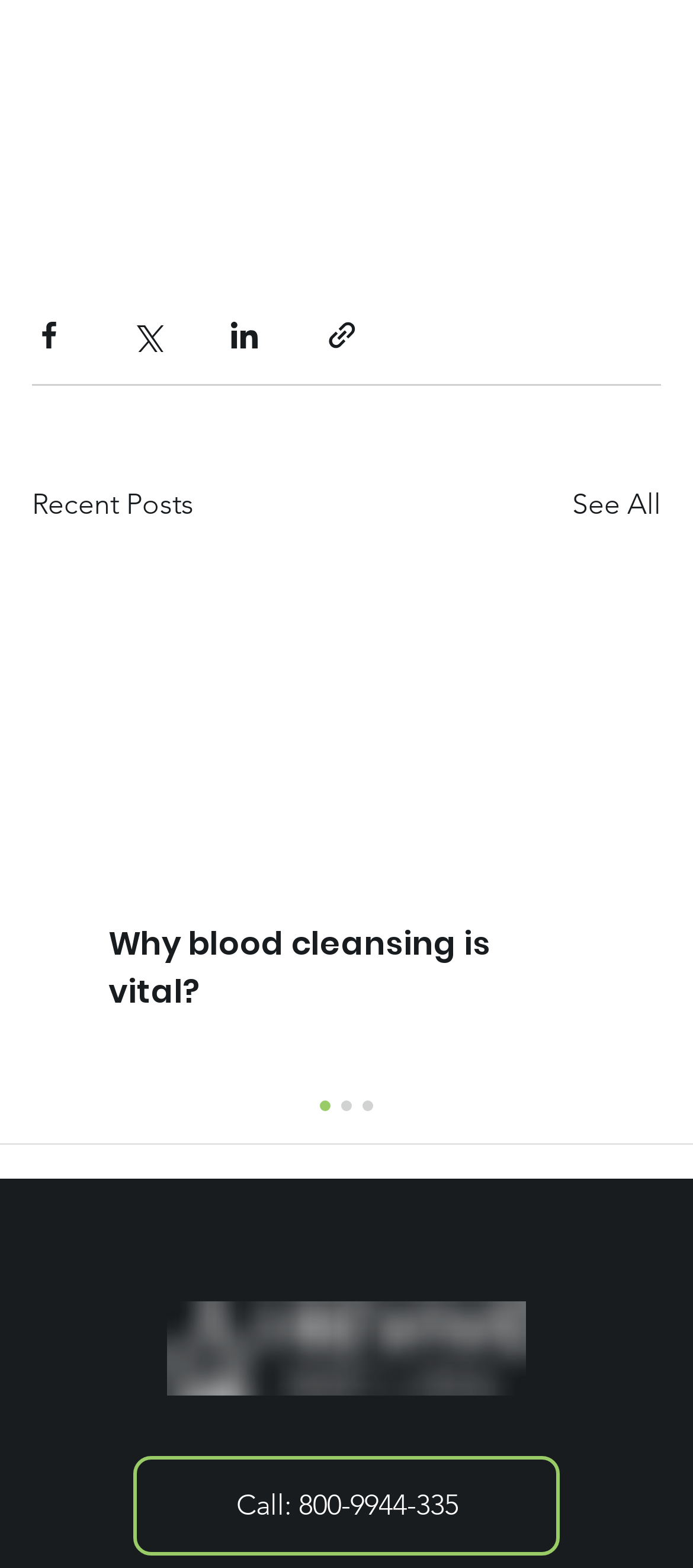What is the title of the section below the sharing buttons?
Answer with a single word or short phrase according to what you see in the image.

Recent Posts